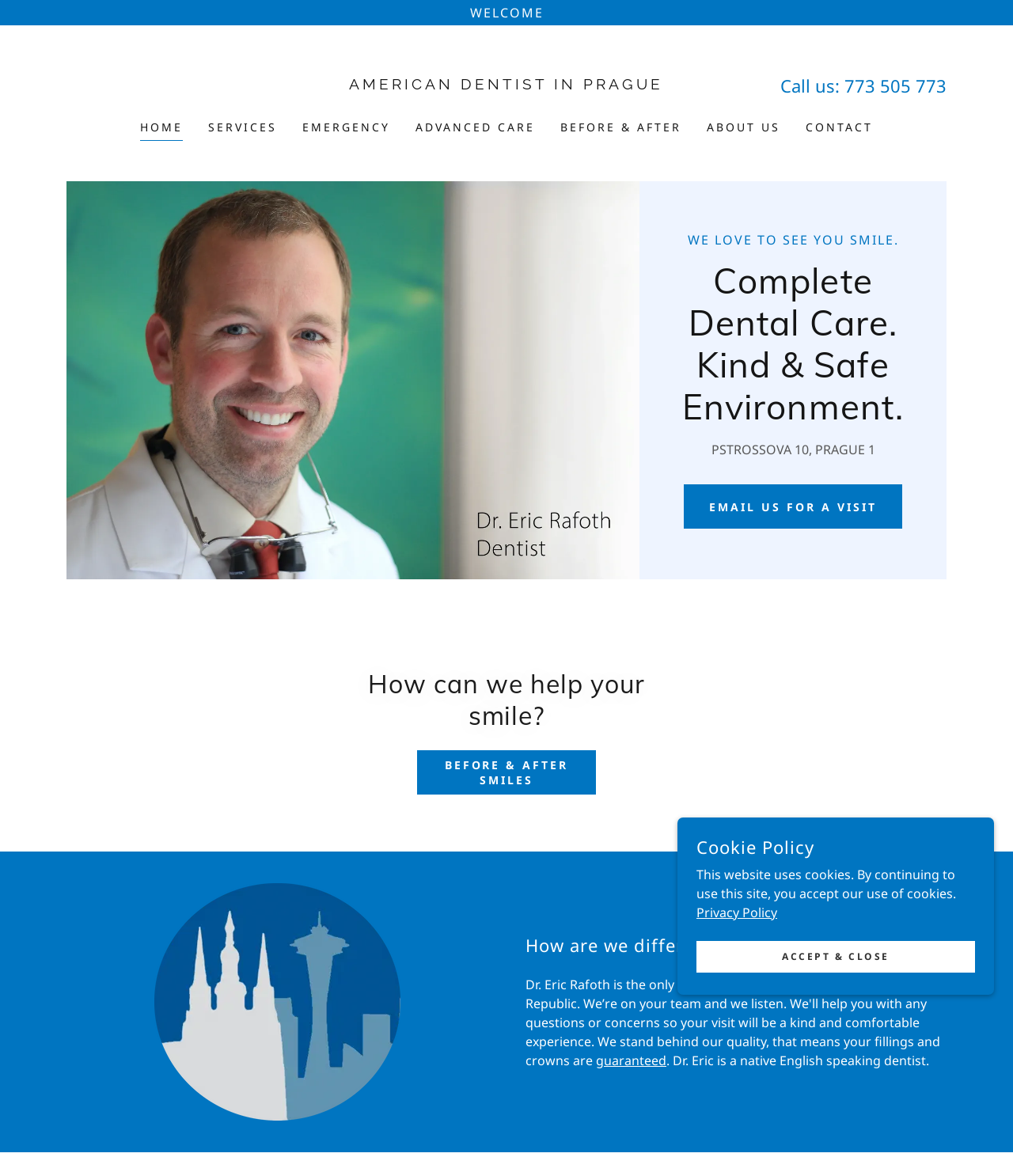What is the language spoken by Dr. Eric?
Look at the screenshot and respond with a single word or phrase.

English